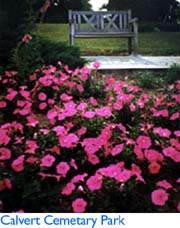What is the purpose of Calvert Cemetery Park?
Please respond to the question with a detailed and informative answer.

The caption explains that the park creates a 'tranquil atmosphere' and serves as a 'peaceful retreat for residents and visitors alike', highlighting its role as a calming and relaxing space.